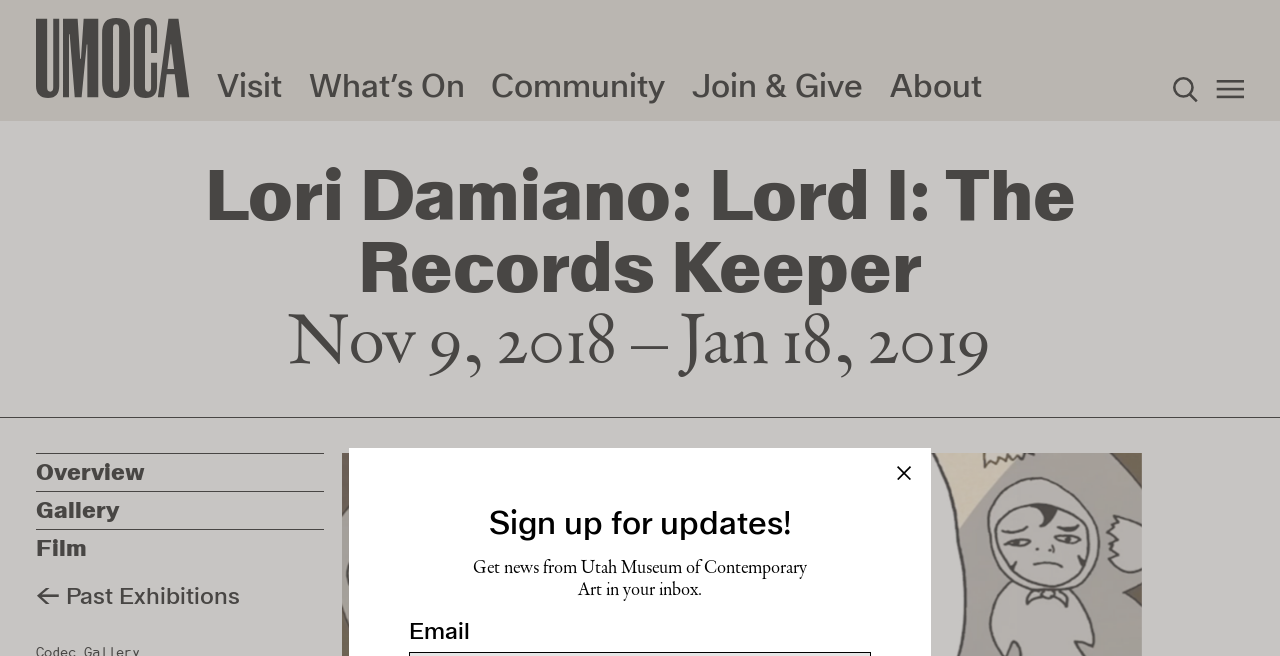What is the call-to-action below the search box?
Utilize the information in the image to give a detailed answer to the question.

I found the answer by looking at the StaticText element with the text 'Sign up for updates!' which is located below the search box. It is likely that users can enter their email address to receive updates from the Utah Museum of Contemporary Art.